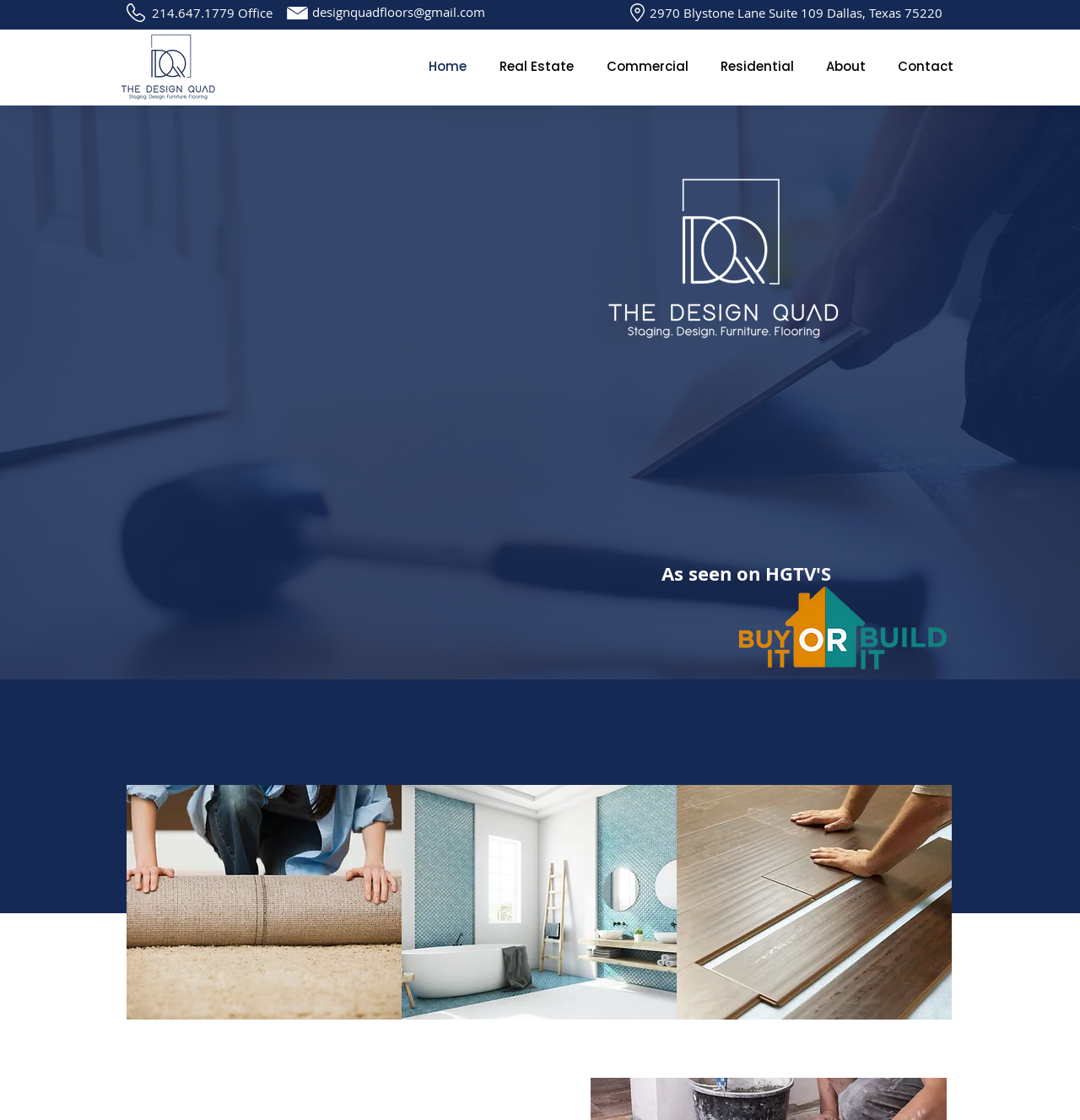Determine the bounding box coordinates of the region that needs to be clicked to achieve the task: "Click on the 'Resource Details' button".

None